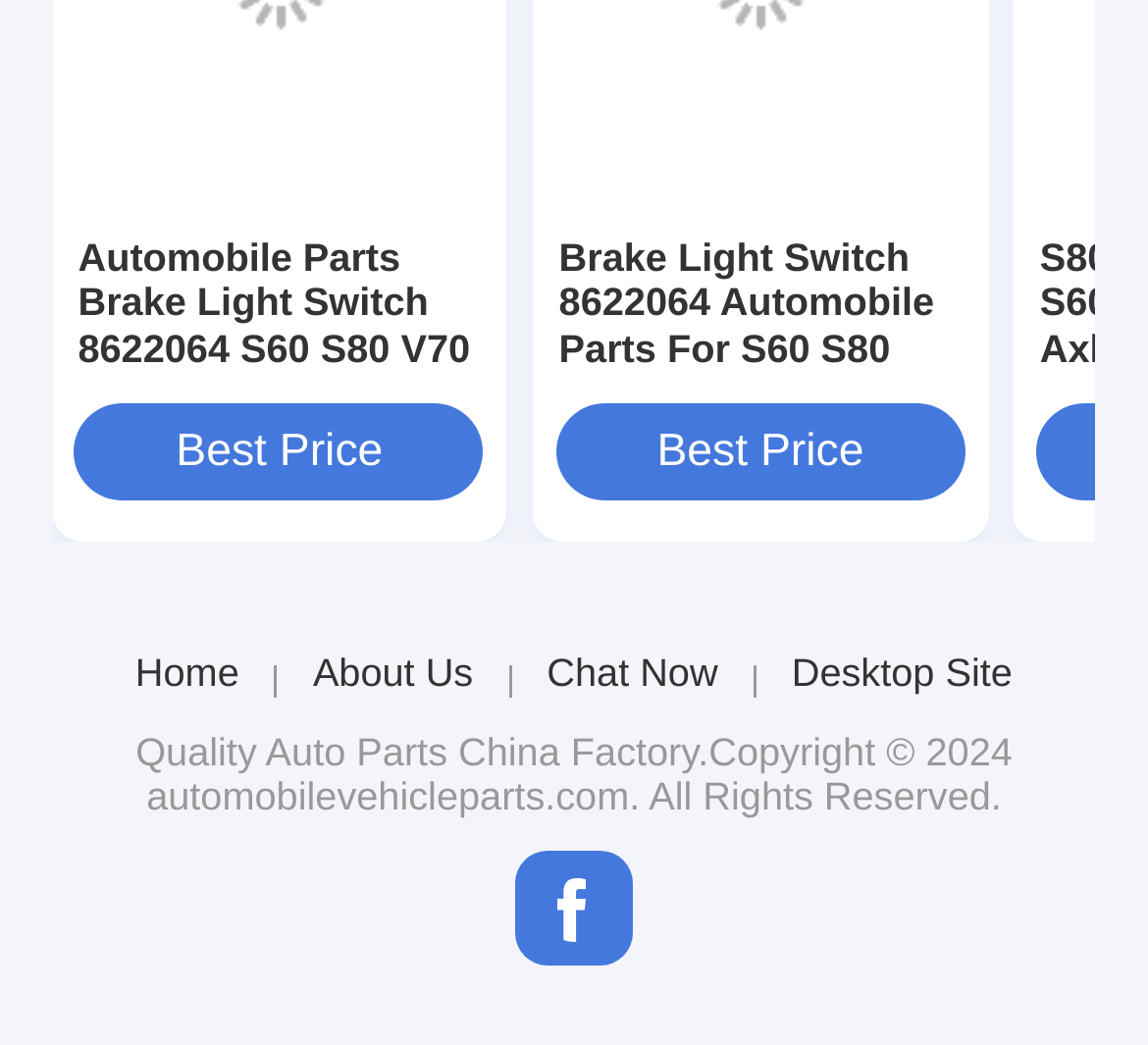What is the copyright information on the webpage?
Could you please answer the question thoroughly and with as much detail as possible?

The webpage has a static text element at the bottom with the copyright information, which includes the year 2024 and the domain name 'automobilevehicleparts.com'. This information is typically used to assert ownership and rights over the content on the webpage.